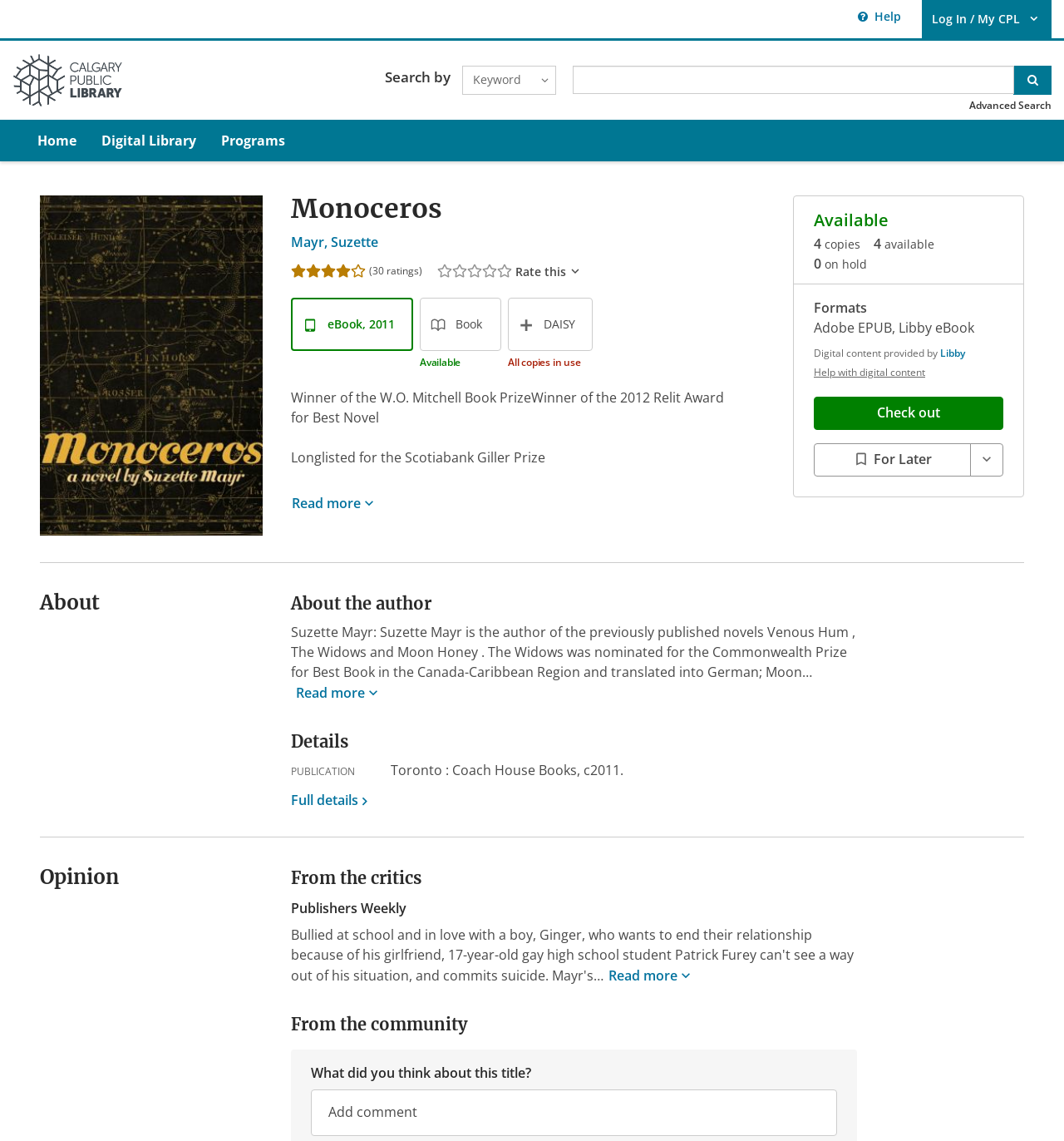What is the title of the book?
Please give a well-detailed answer to the question.

I found the title of the book by looking at the heading element with the text 'Monoceros' which is located at the top of the page, indicating that it is the main title of the book.